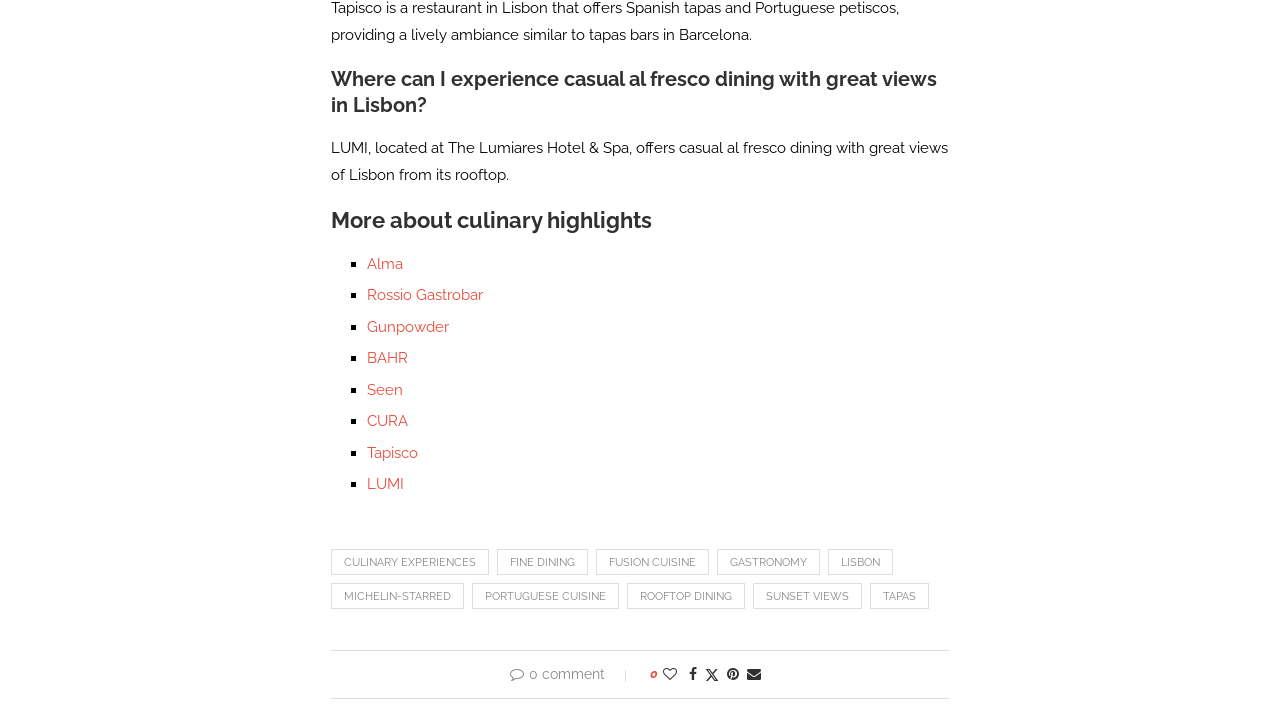Respond to the following question using a concise word or phrase: 
What is the number of comments on this post?

0